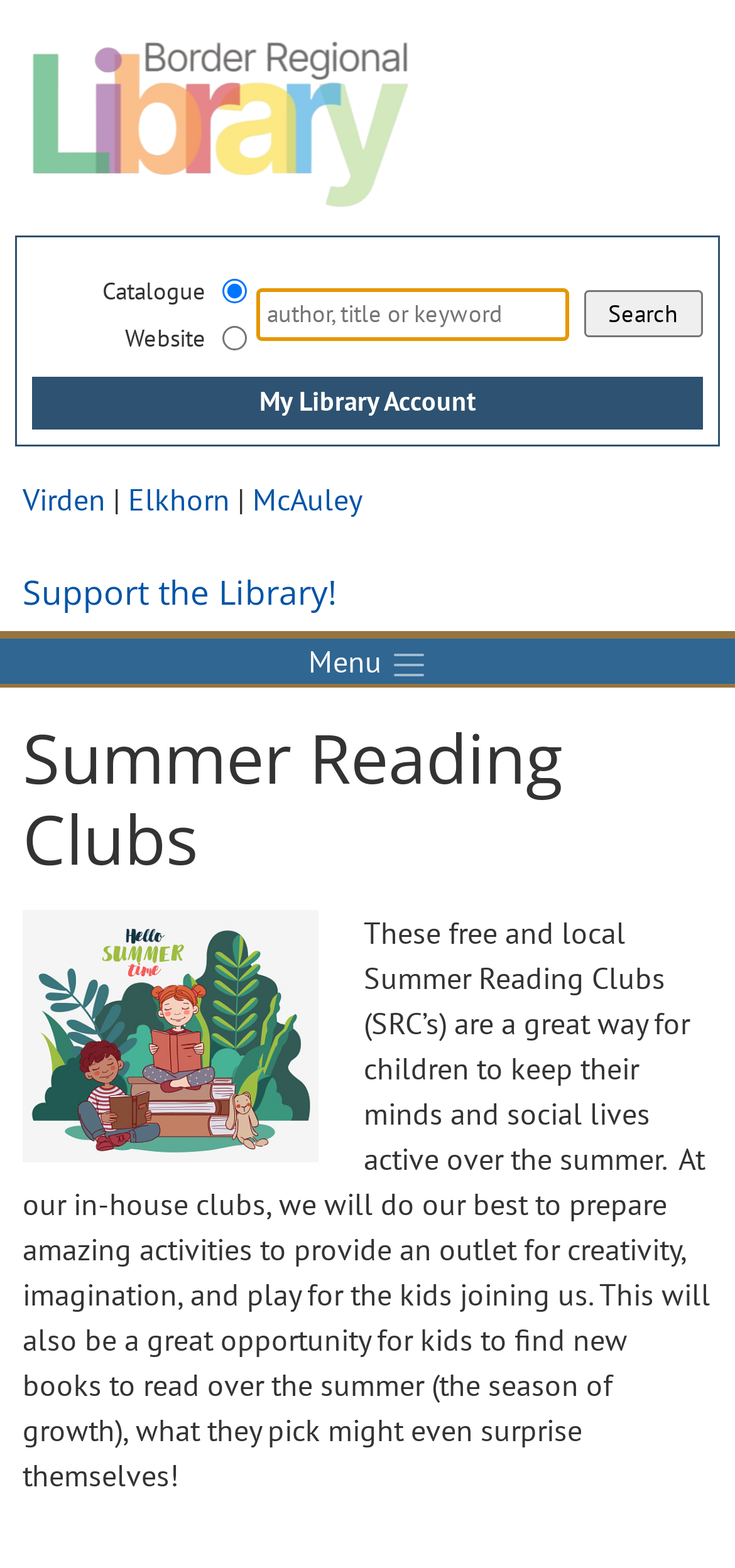What is the purpose of the Summer Reading Clubs? Using the information from the screenshot, answer with a single word or phrase.

To keep minds and social lives active